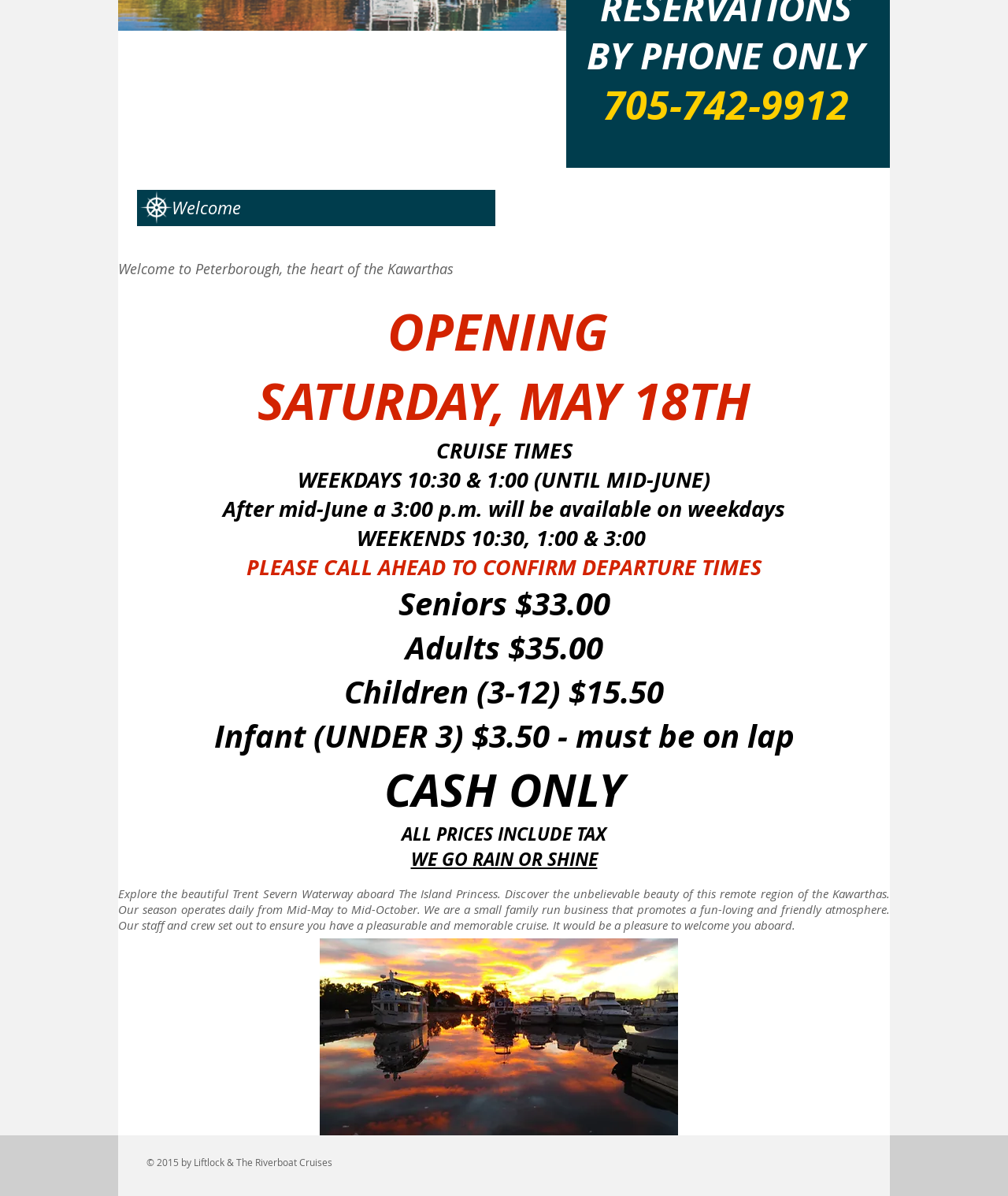From the screenshot, find the bounding box of the UI element matching this description: "Princess at the dock.jpg". Supply the bounding box coordinates in the form [left, top, right, bottom], each a float between 0 and 1.

[0.317, 0.785, 0.673, 0.95]